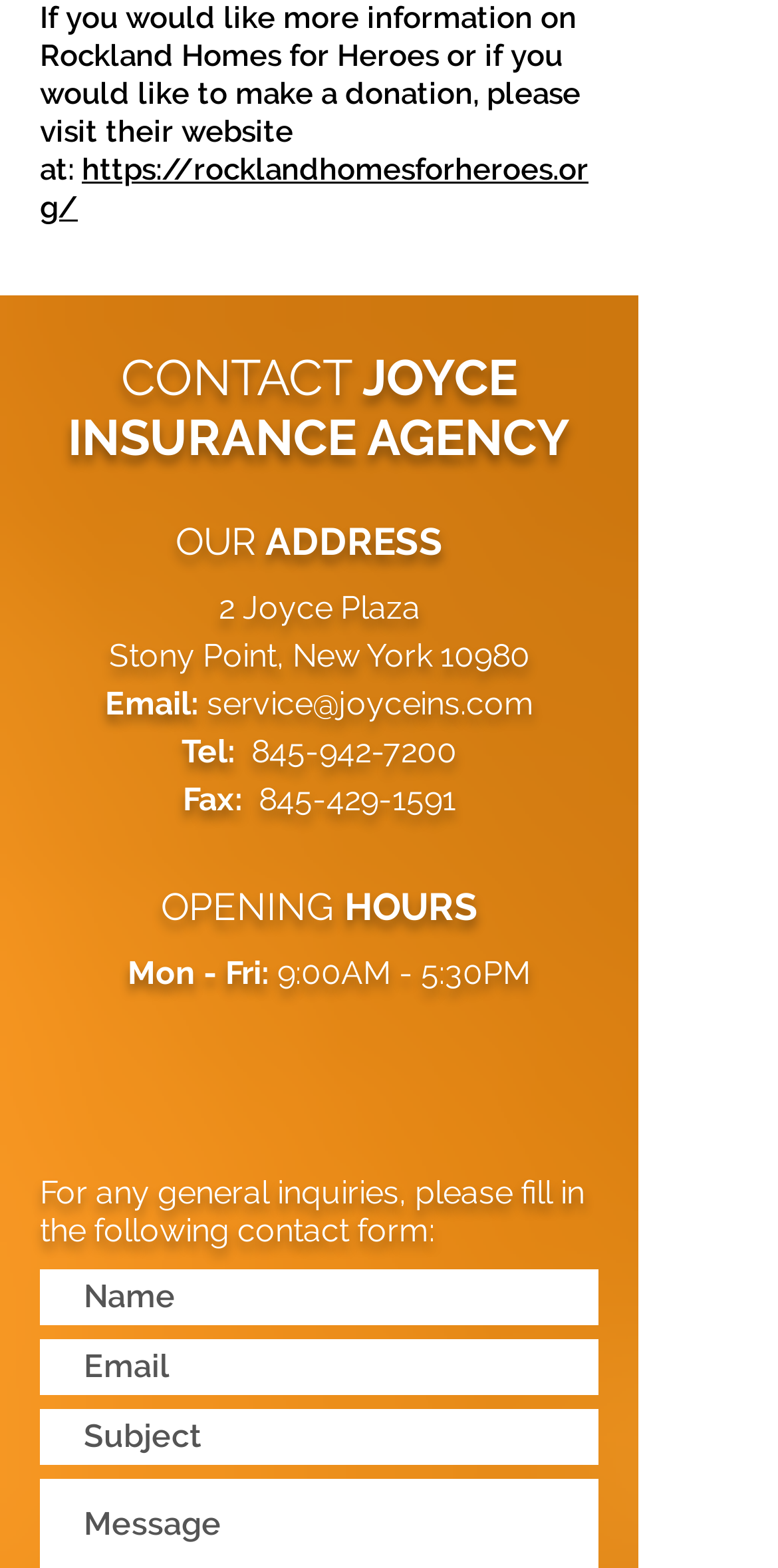Identify the bounding box coordinates of the clickable region to carry out the given instruction: "visit Rockland Homes for Heroes website".

[0.051, 0.097, 0.756, 0.144]